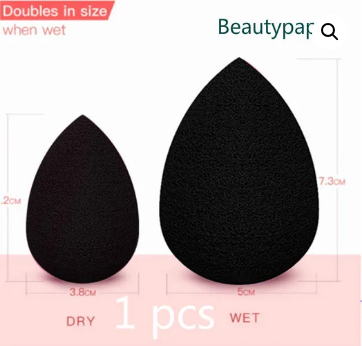Provide a comprehensive description of the image.

The image showcases a black makeup sponge, designed for various application techniques in cosmetic routines. The sponge is displayed in two sizes: the smaller one measuring approximately 2.0 cm in height and 3.8 cm in width when dry, and the larger one measuring around 5.0 cm in width and 7.3 cm in height when wet, highlighting its capability to double in size upon moisture absorption. Accompanying text emphasizes that the sponge is versatile and effective for blending makeup, making it an essential tool for achieving a flawless finish in makeup application. The background features a soft gradient, contributing to the aesthetic appeal of the product display.